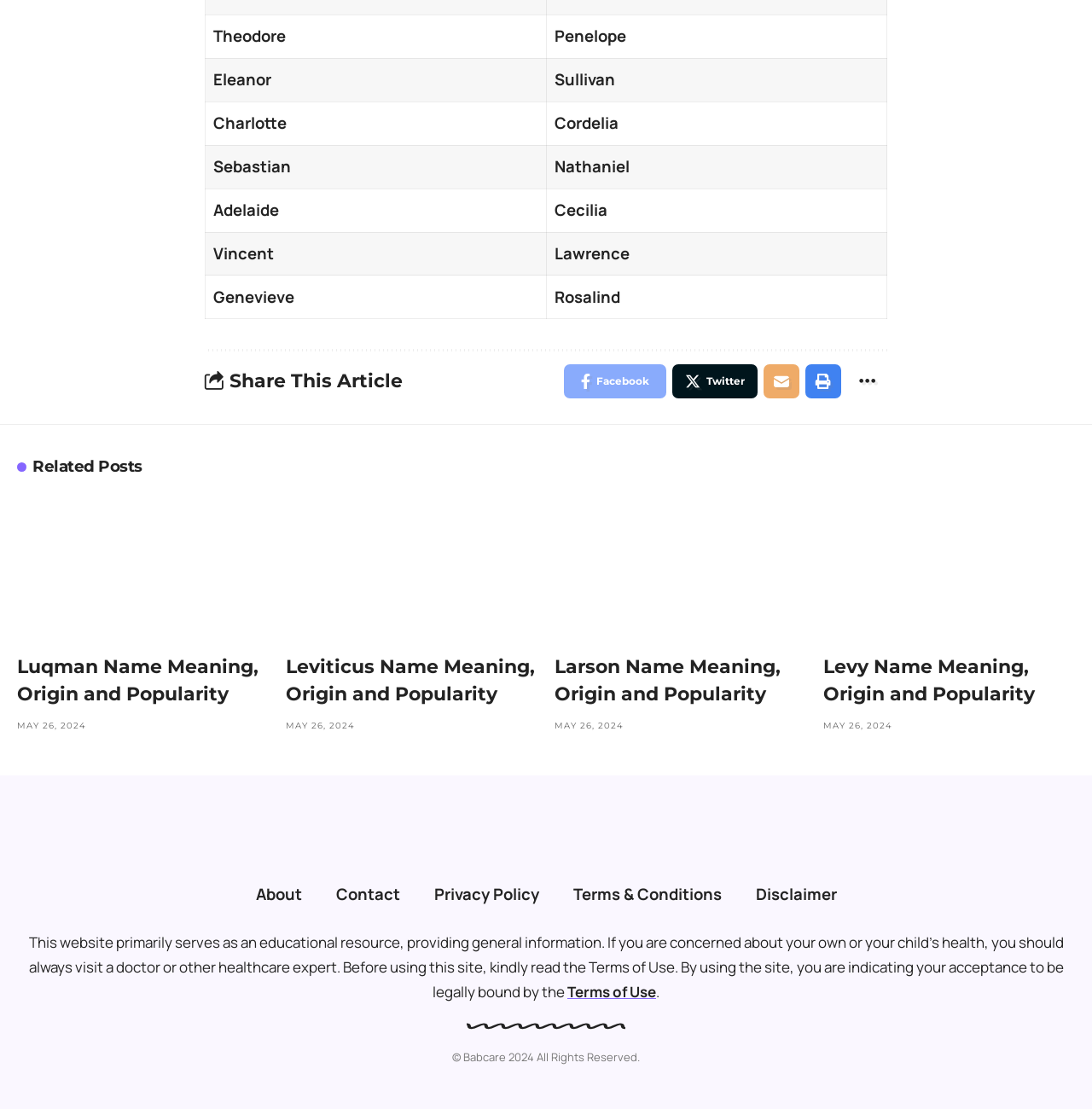Answer the following inquiry with a single word or phrase:
What is the function of the 'Share This Article' button?

Sharing article on social media